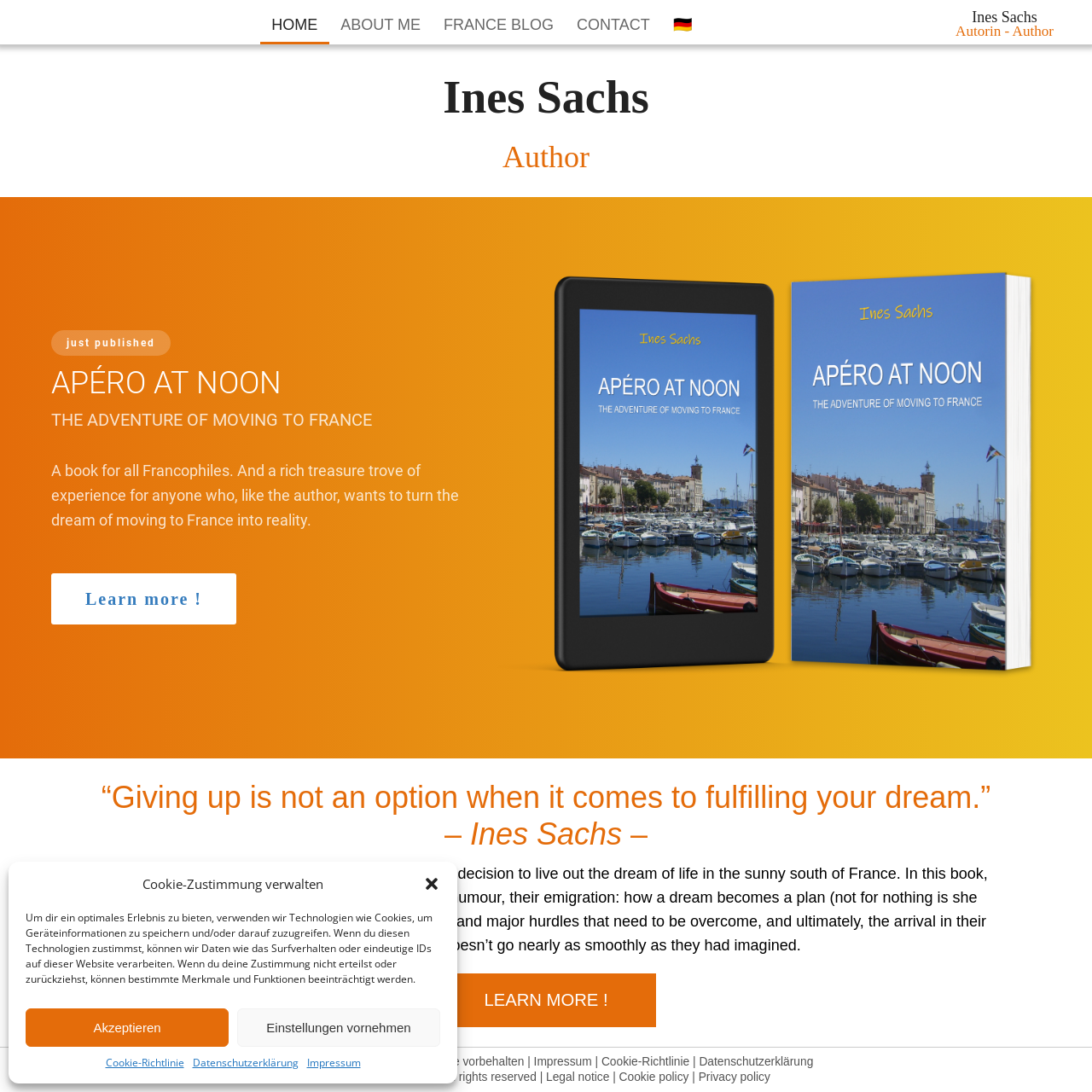What is the book about?
Using the image, give a concise answer in the form of a single word or short phrase.

Moving to France